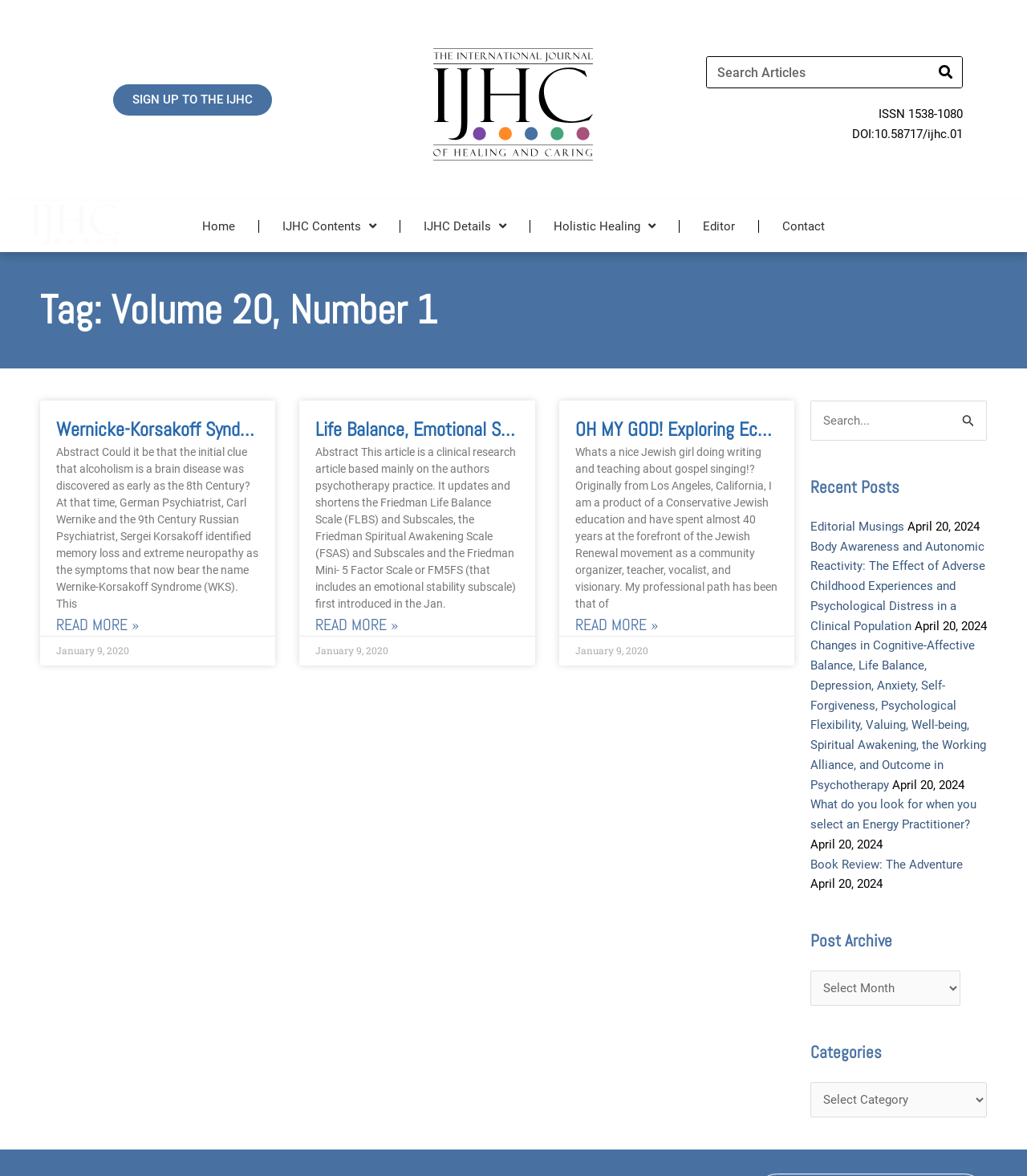How many articles are listed on the current page?
Offer a detailed and full explanation in response to the question.

There are three articles listed on the current page, each with a heading, abstract, and 'Read more' link. The articles are 'Wernicke-Korsakoff Syndrome (WKS): Context, Process And A Case Study', 'Life Balance, Emotional Stability, Well-Being And Spiritual Awakening-Part 2: Shorter Scales And An Evidence Based Approach To Change In Psychotherapy', and 'OH MY GOD! Exploring Ecstatic Experience Through The Evocative Technology Of Gospel Choir'.